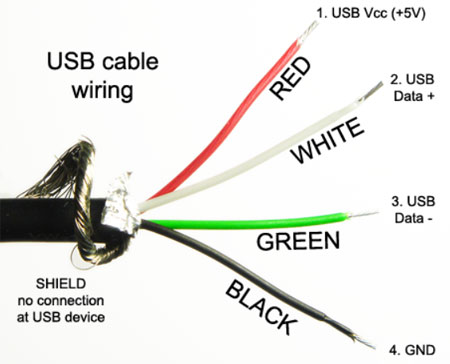Respond with a single word or phrase to the following question:
How many key wires are there in a standard USB cable?

Four